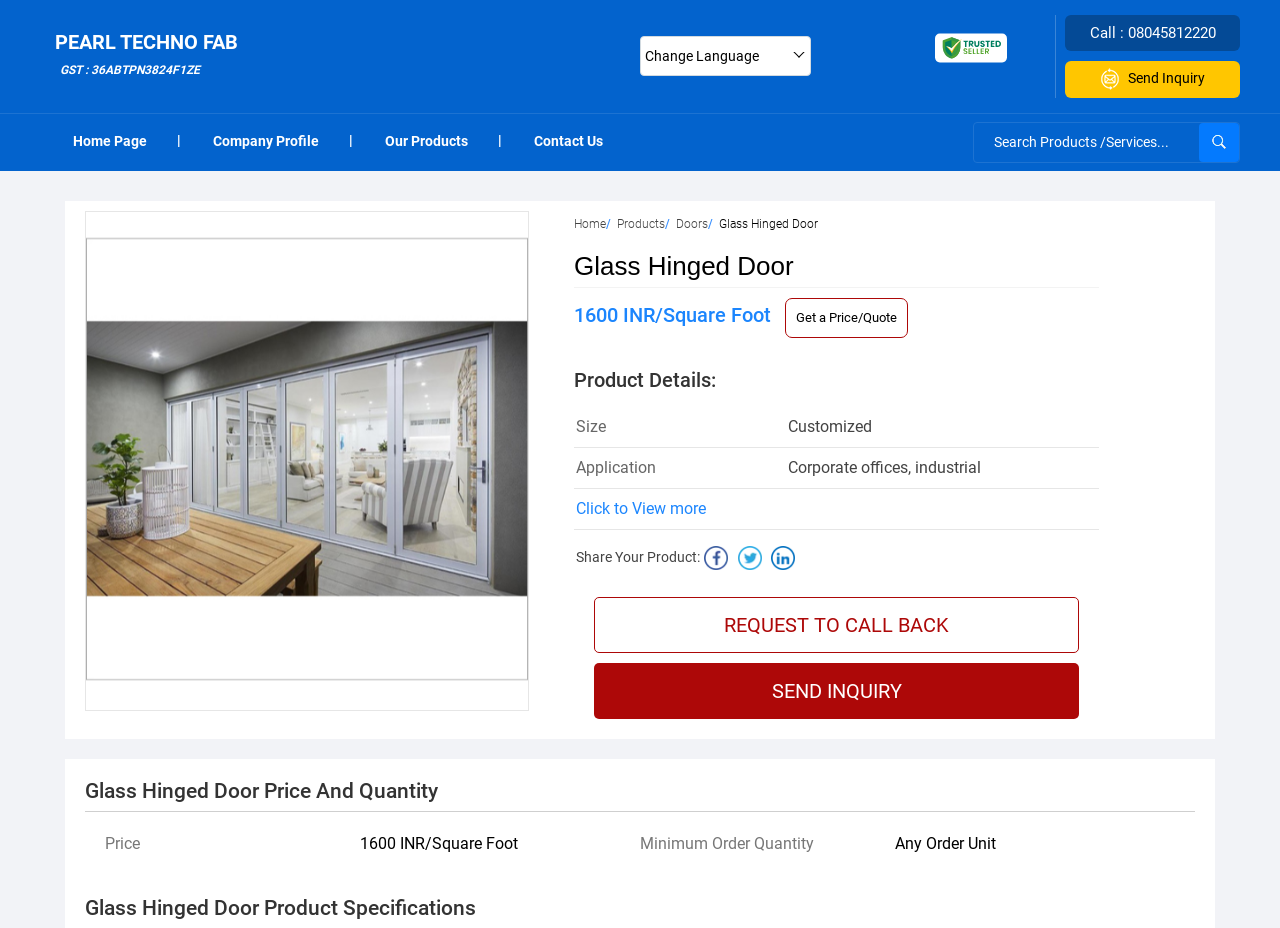Please determine the bounding box coordinates for the UI element described here. Use the format (top-left x, top-left y, bottom-right x, bottom-right y) with values bounded between 0 and 1: input value="submit" name="submit" value="submit"

[0.937, 0.133, 0.968, 0.175]